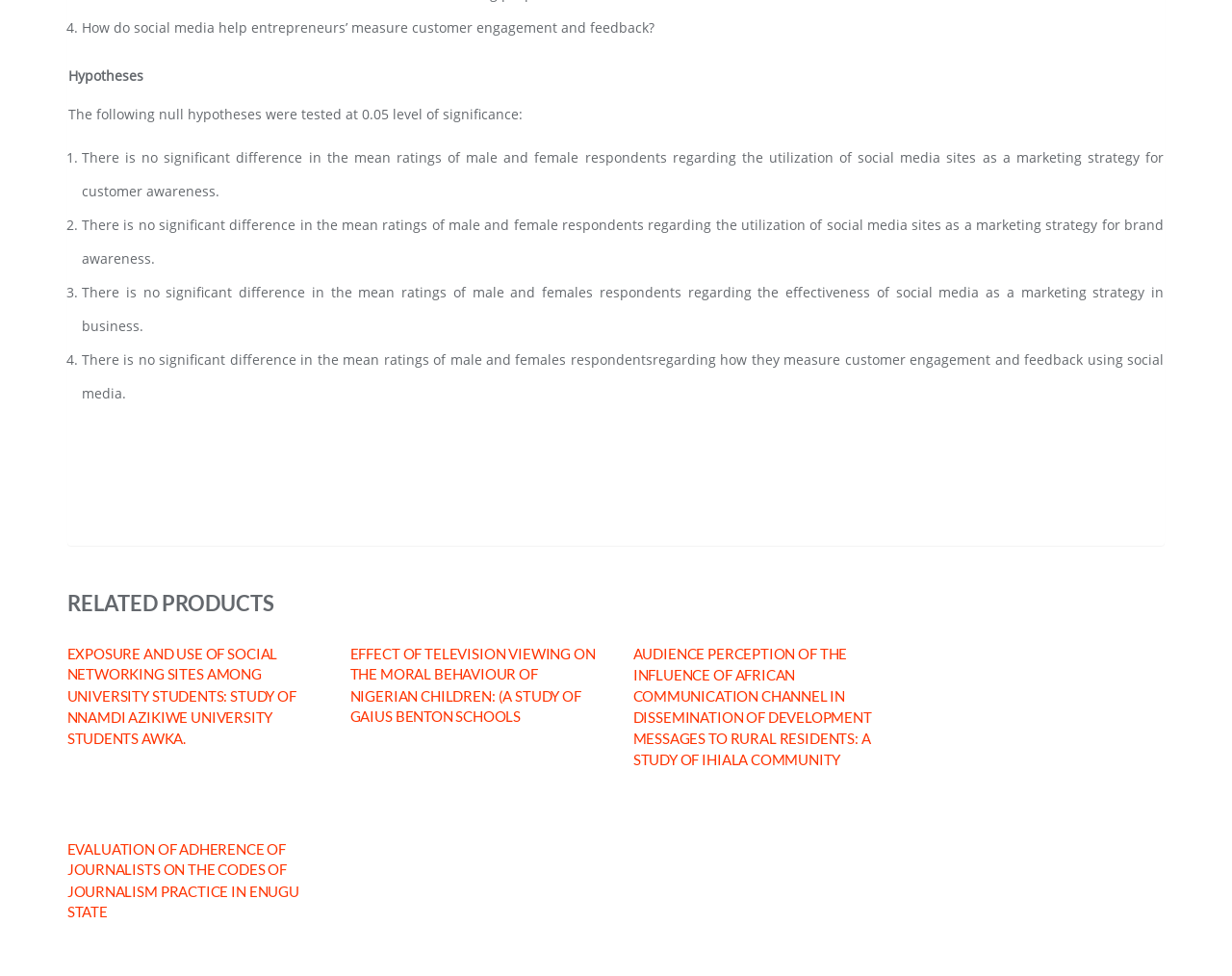Identify the bounding box coordinates of the section to be clicked to complete the task described by the following instruction: "Click on 'About'". The coordinates should be four float numbers between 0 and 1, formatted as [left, top, right, bottom].

[0.29, 0.908, 0.321, 0.93]